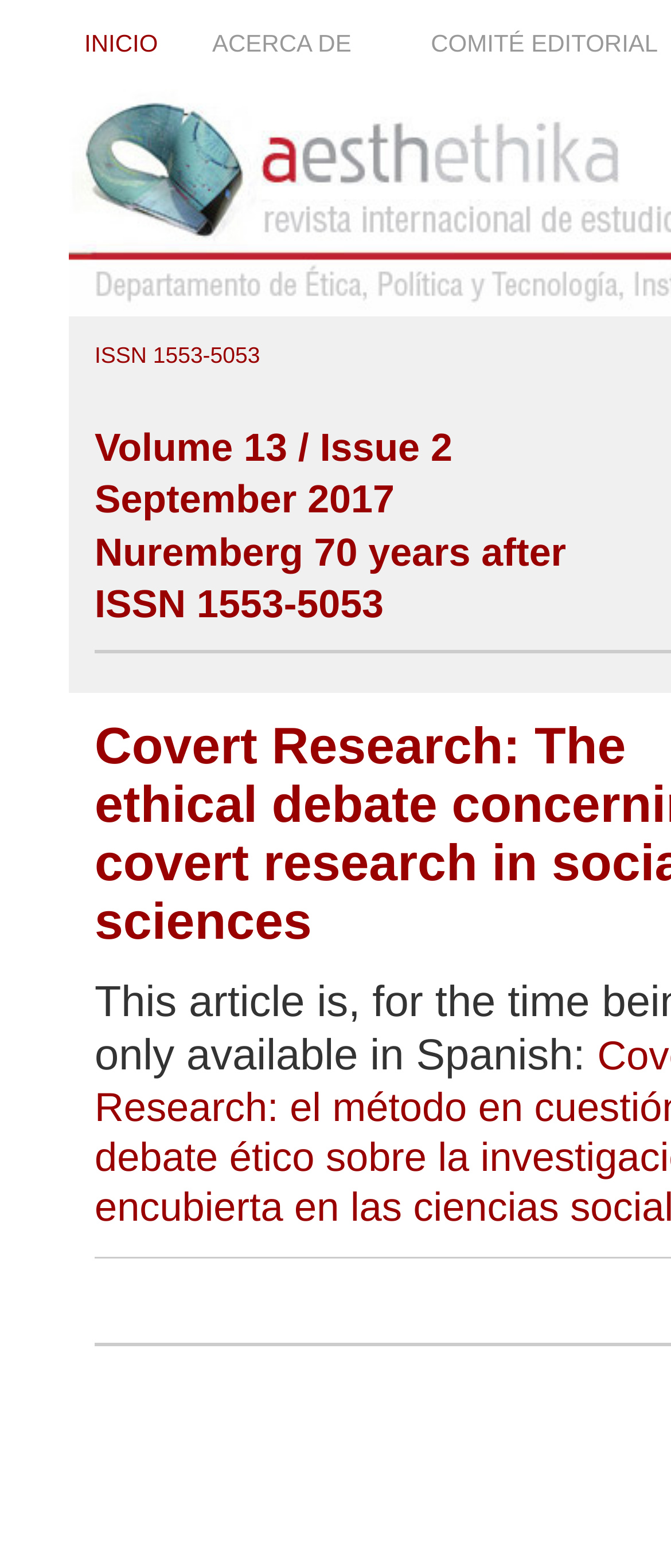Identify and provide the main heading of the webpage.

Covert Research: The ethical debate concerning covert research in social sciences